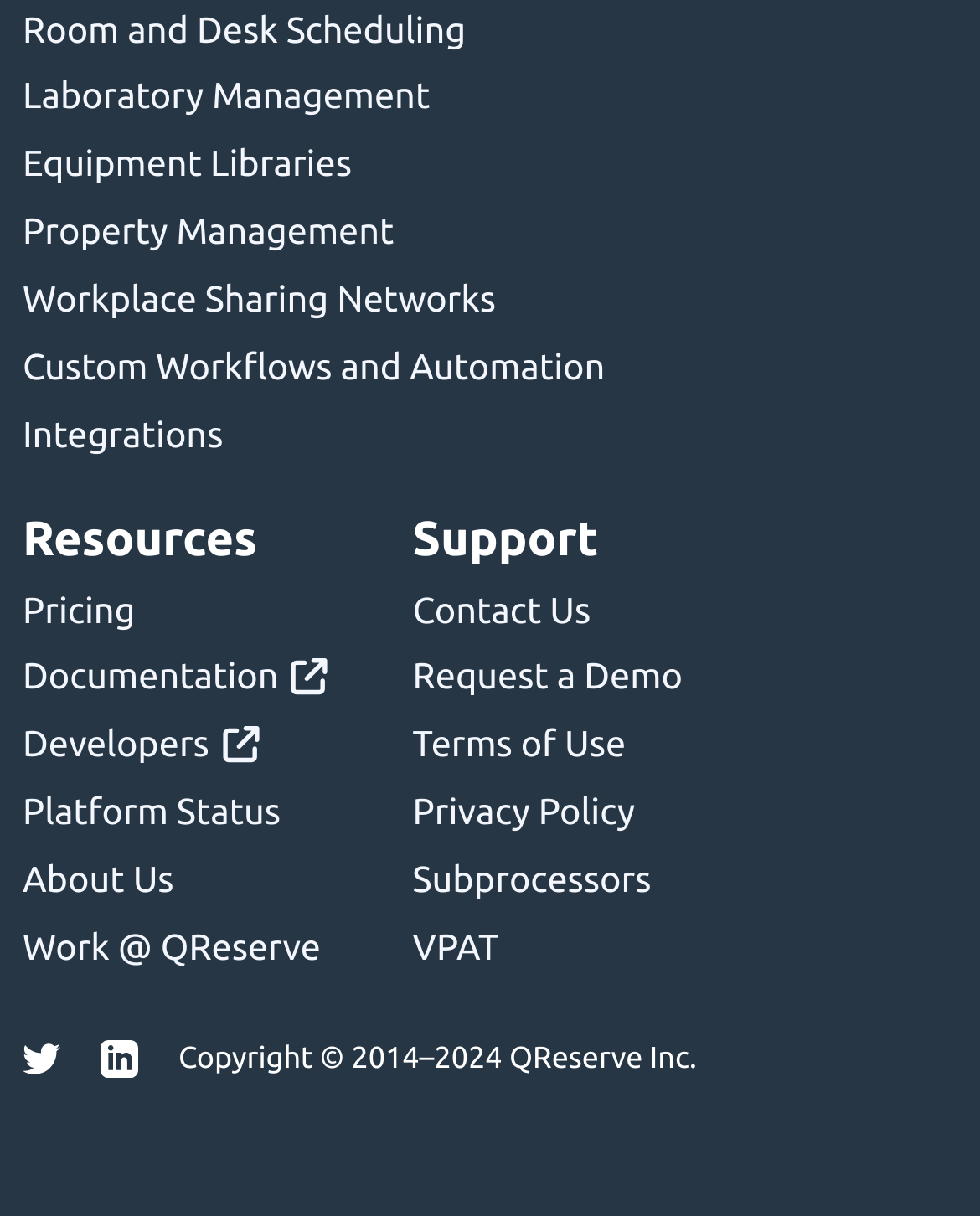Locate the bounding box coordinates of the element I should click to achieve the following instruction: "Follow on Twitter".

[0.023, 0.851, 0.062, 0.884]